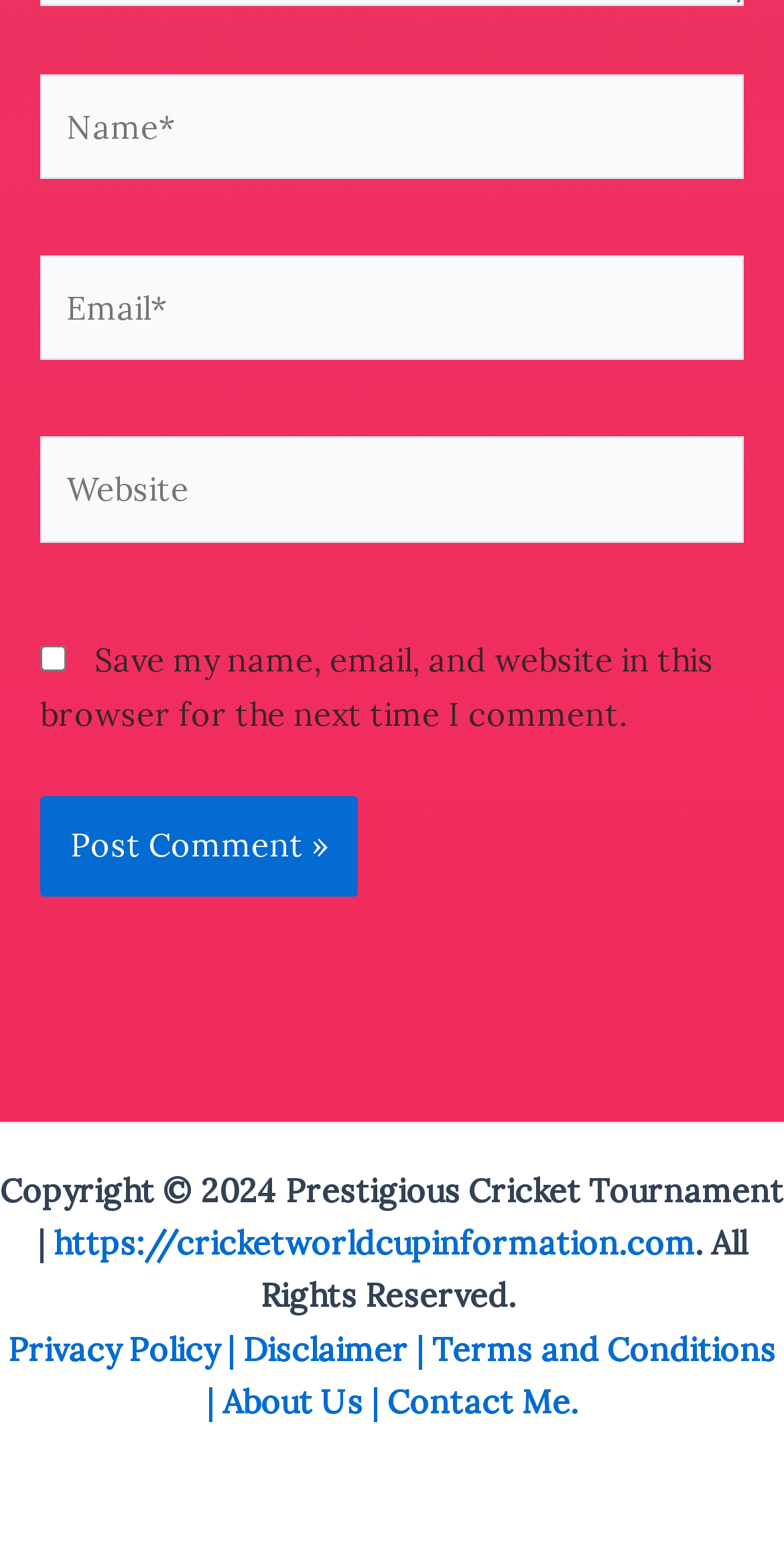Answer the question below with a single word or a brief phrase: 
What is the purpose of the checkbox?

Save comment information